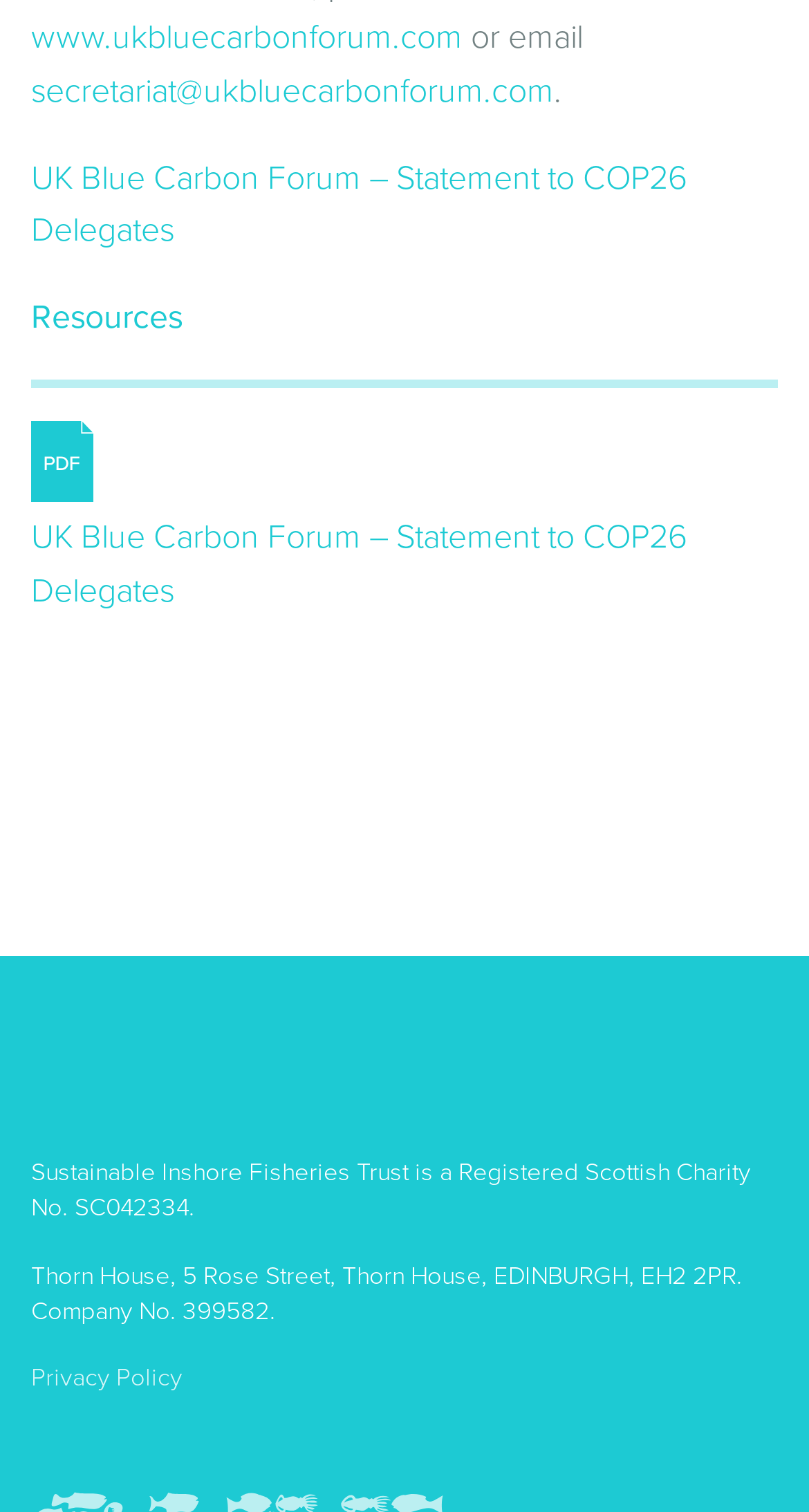Extract the bounding box coordinates for the UI element described as: "aria-label="Open/Close Menu"".

None